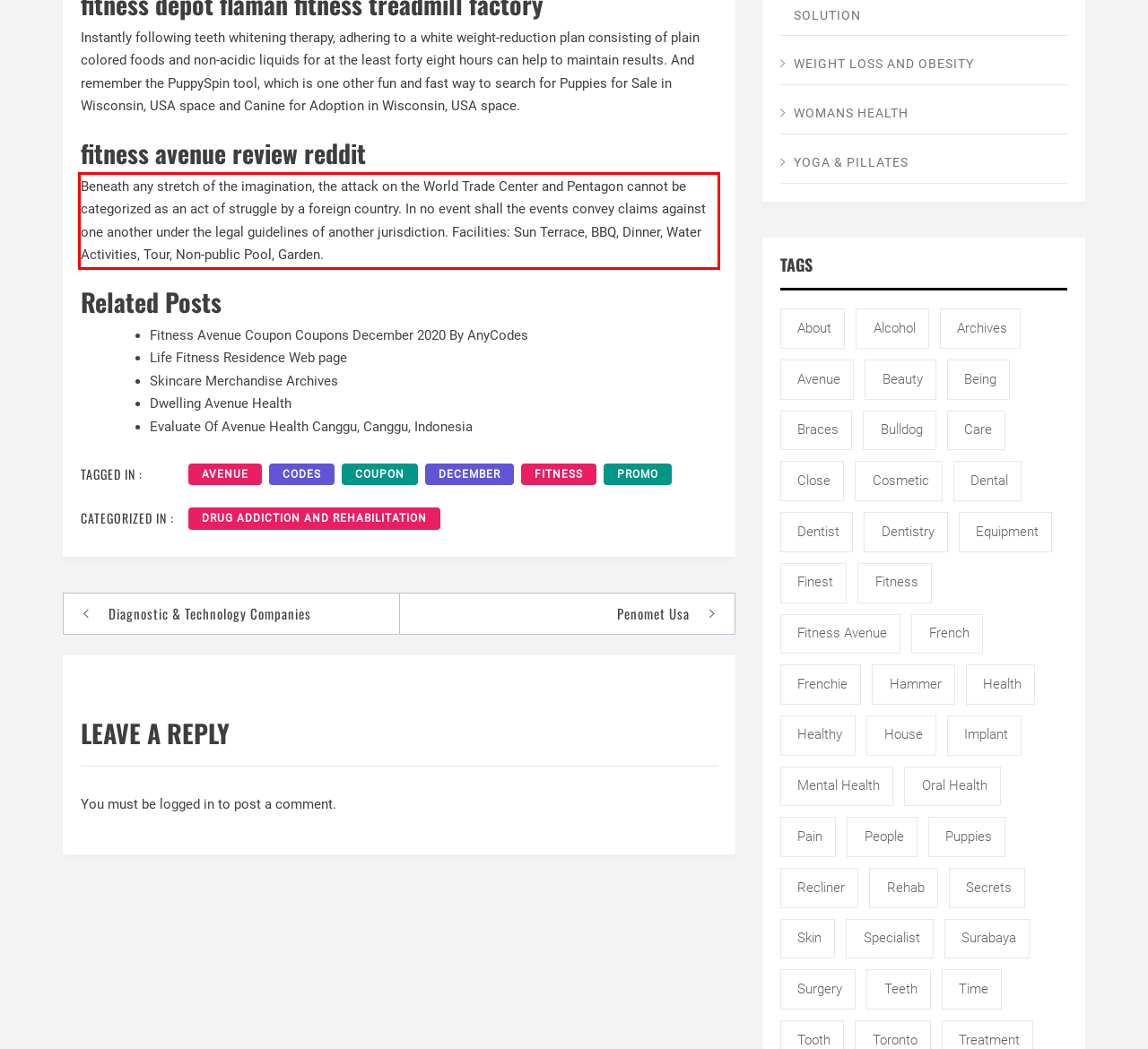There is a UI element on the webpage screenshot marked by a red bounding box. Extract and generate the text content from within this red box.

Beneath any stretch of the imagination, the attack on the World Trade Center and Pentagon cannot be categorized as an act of struggle by a foreign country. In no event shall the events convey claims against one another under the legal guidelines of another jurisdiction. Facilities: Sun Terrace, BBQ, Dinner, Water Activities, Tour, Non-public Pool, Garden.